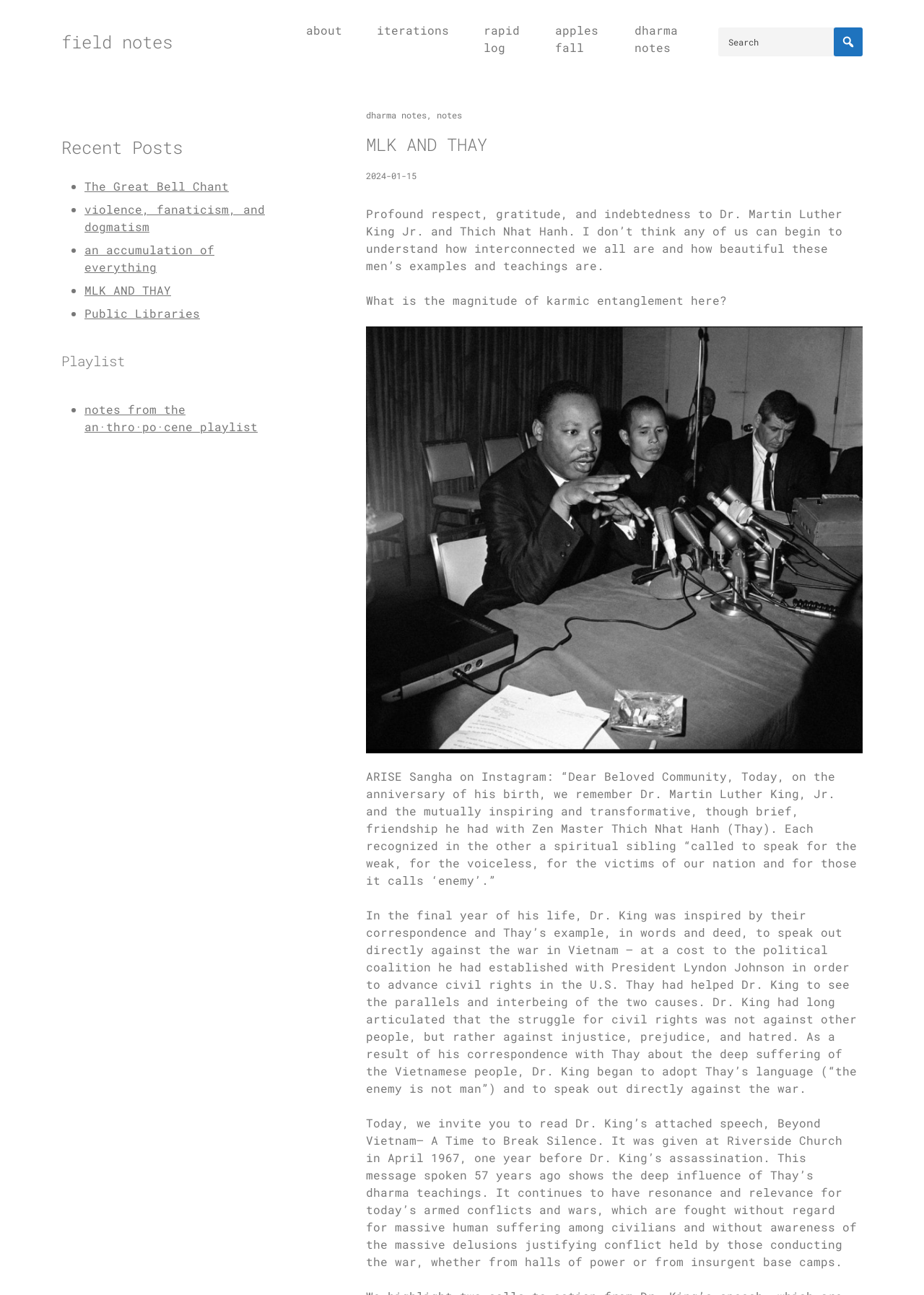Can you find the bounding box coordinates for the element to click on to achieve the instruction: "Check recent posts"?

[0.066, 0.104, 0.318, 0.124]